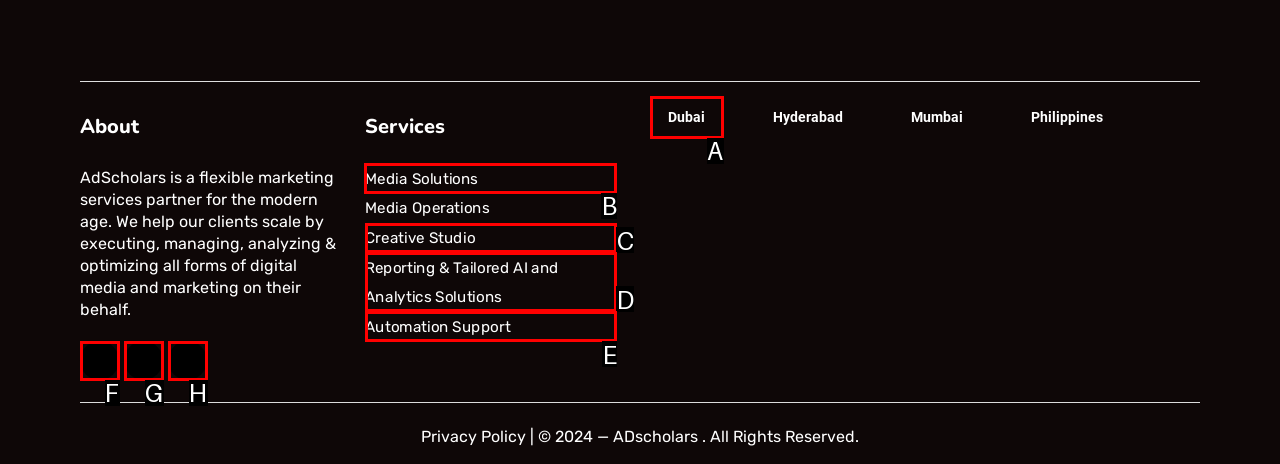Determine which HTML element to click to execute the following task: Read the 'June 12: Tinubu slips at Eagles Square [VIDEO]' article Answer with the letter of the selected option.

None